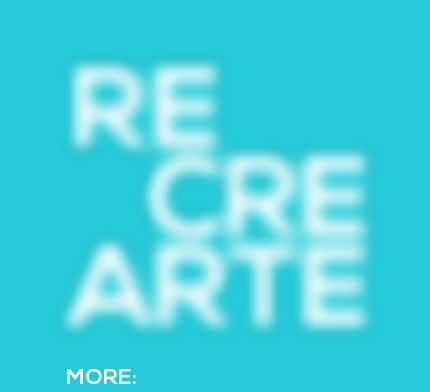What is the style of the logo text?
Look at the image and answer the question with a single word or phrase.

Blurred and overlapping